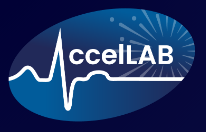Describe the image thoroughly, including all noticeable details.

The image features the logo of AccelLAB, presented in a dynamic blue and white color scheme. The design includes a stylized heartbeat line that underscores the text "ccelLAB," which is framed in an oval shape. The background showcases a vibrant design element that adds a sense of energy and innovation, reminiscent of medical research and technology. This logo represents AccelLAB's commitment to independent turnkey research activities focused on the safety and efficacy evaluation of medical devices, signifying their expertise in preclinical studies.